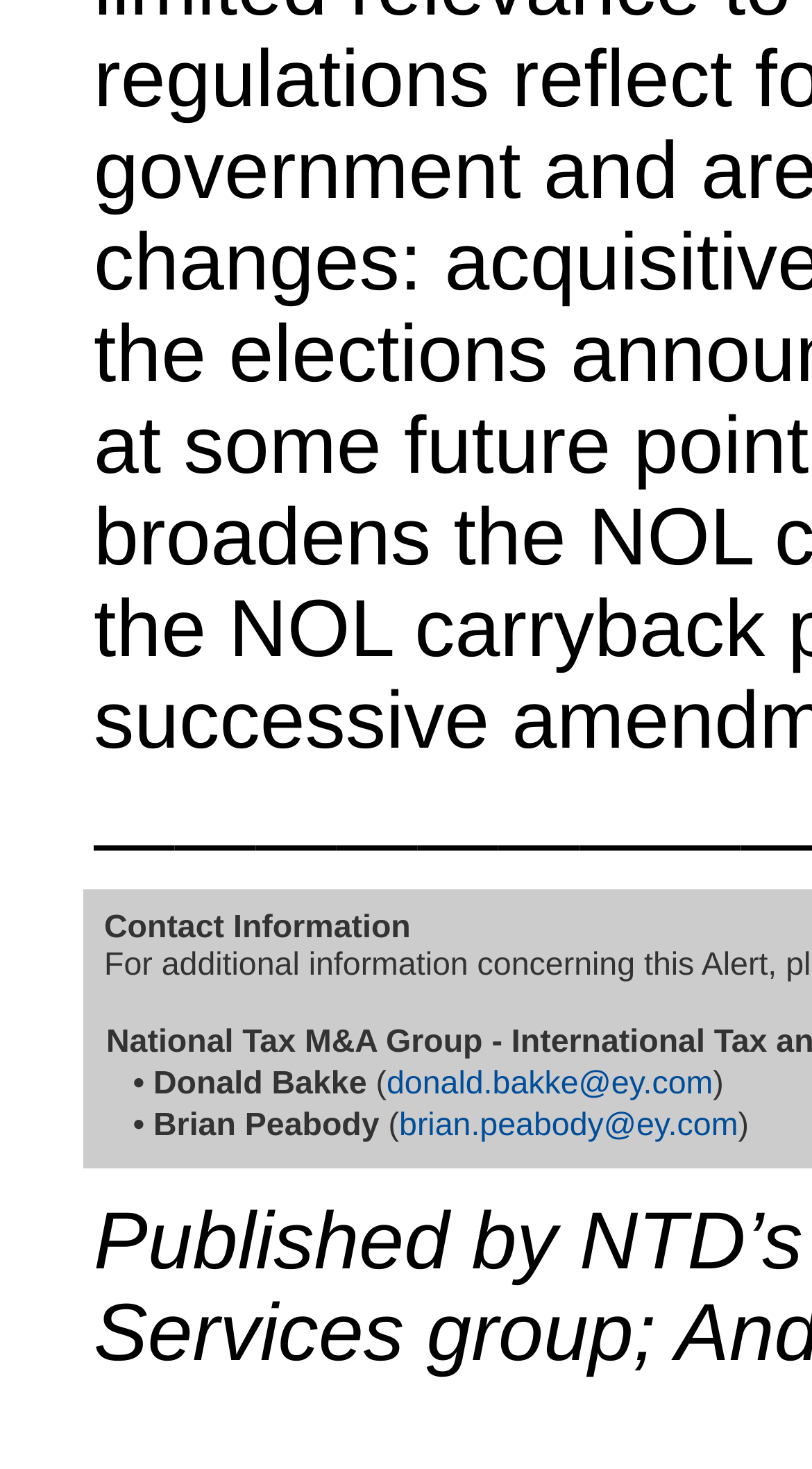Please specify the bounding box coordinates in the format (top-left x, top-left y, bottom-right x, bottom-right y), with values ranging from 0 to 1. Identify the bounding box for the UI component described as follows: brian.peabody@ey.com

[0.491, 0.754, 0.909, 0.778]